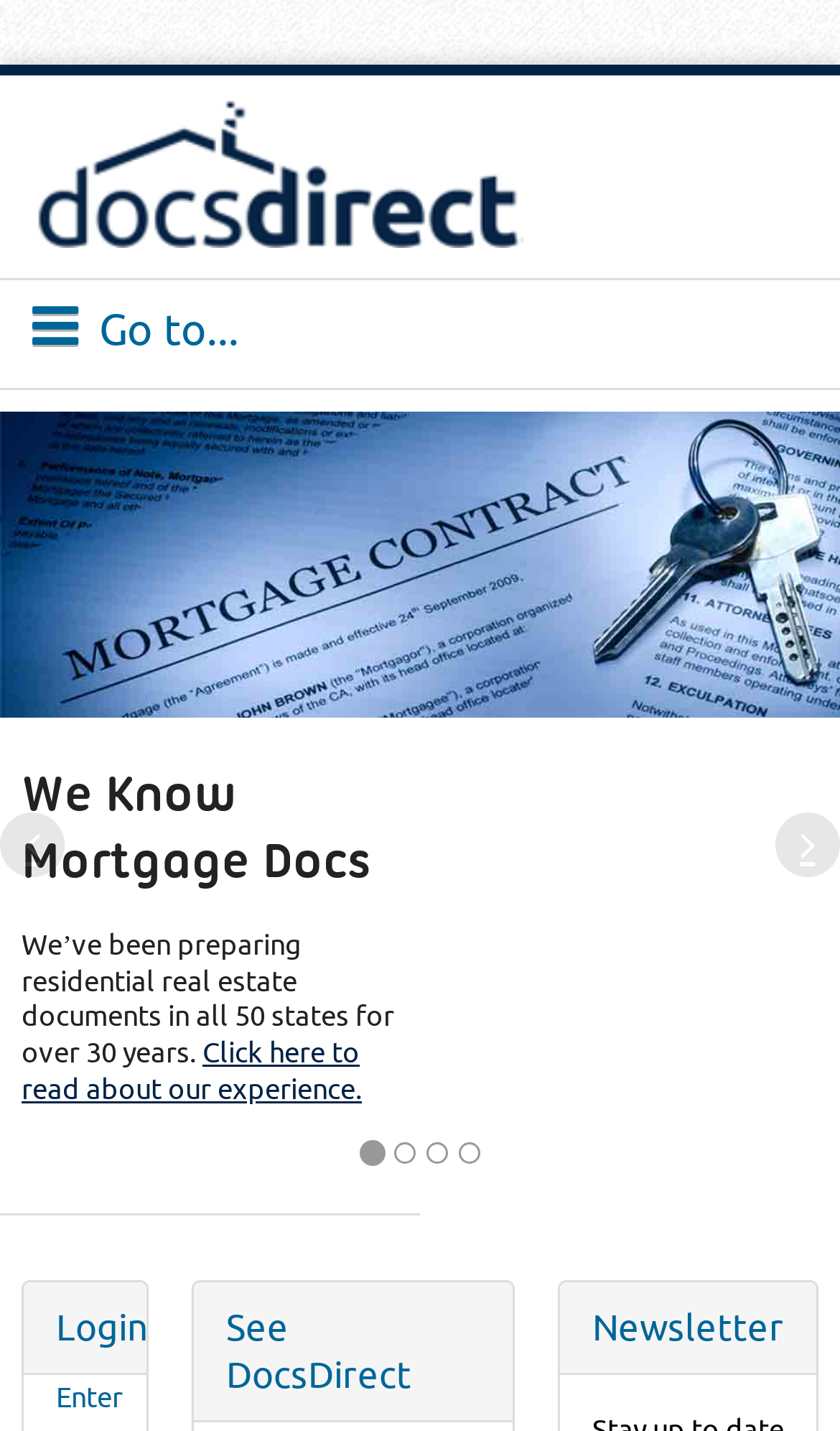What is the bounding box coordinate of the image on the top-left corner?
Please use the visual content to give a single word or phrase answer.

[0.038, 0.053, 0.623, 0.173]